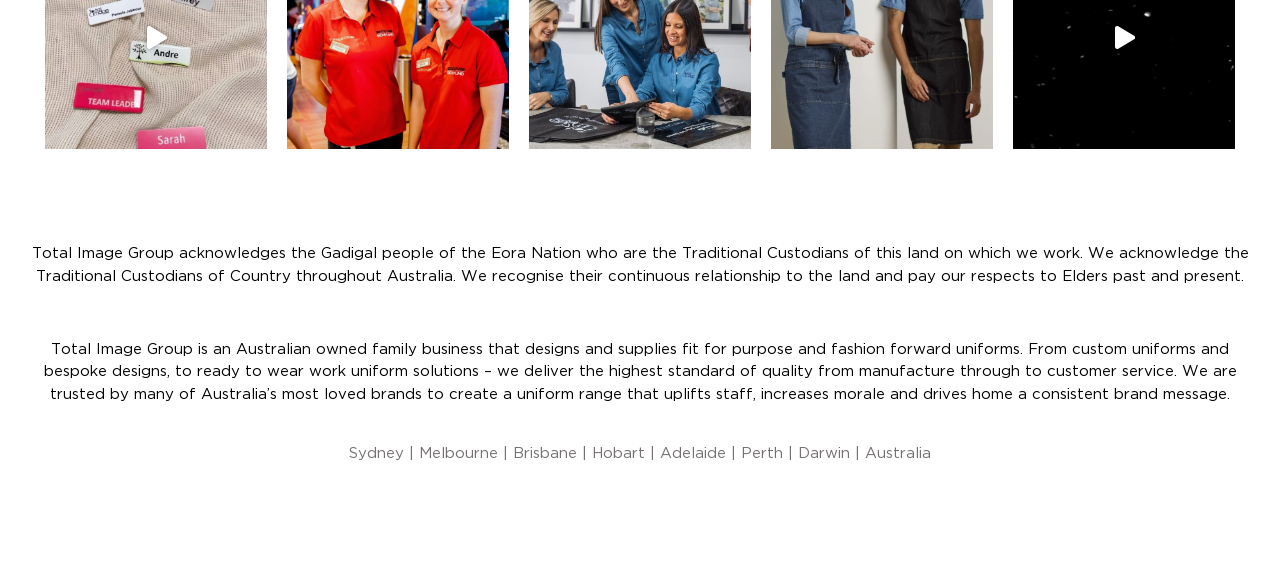Specify the bounding box coordinates of the element's area that should be clicked to execute the given instruction: "Click on Sydney". The coordinates should be four float numbers between 0 and 1, i.e., [left, top, right, bottom].

[0.273, 0.77, 0.316, 0.798]